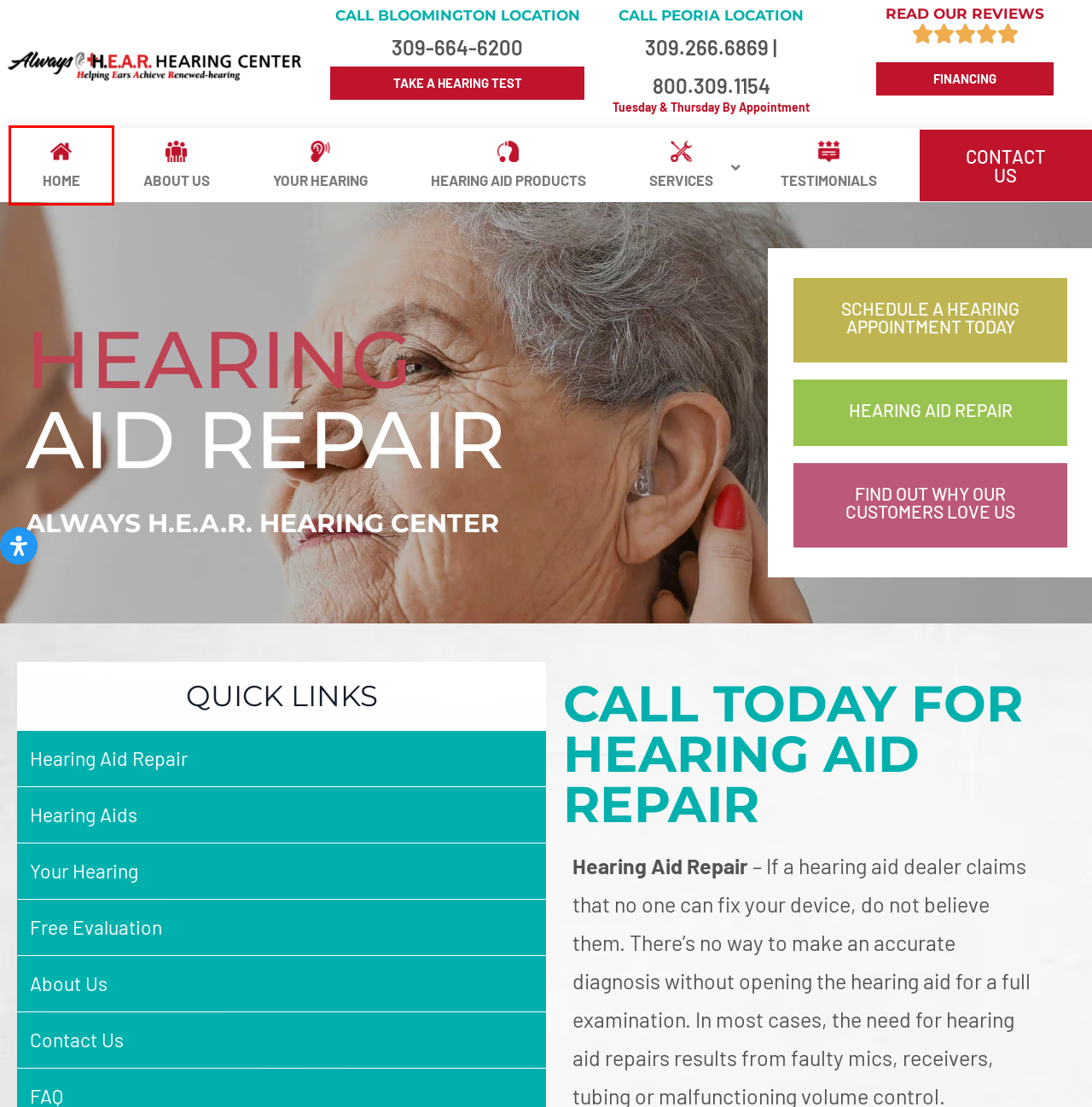You are presented with a screenshot of a webpage containing a red bounding box around a particular UI element. Select the best webpage description that matches the new webpage after clicking the element within the bounding box. Here are the candidates:
A. About Us - Always HEAR Hearing Center | Bloomington & Peoria Illinois
B. Financing - Always HEAR Hearing Center
C. Testimonials - Always HEAR Hearing Center | Bloomington & Peoria Illinois
D. Online Hearing Check
E. Free Hearing Evaluation - Always HEAR Hearing Center
F. Hearing Aids - Always HEAR Hearing Center | Bloomington & Peoria IL
G. Always HEAR Hearing Center in Bloomington & Peoria, IL | Hearing Aids
H. Your Hearing - Always HEAR Hearing Center | Bloomington & Peoria IL

G